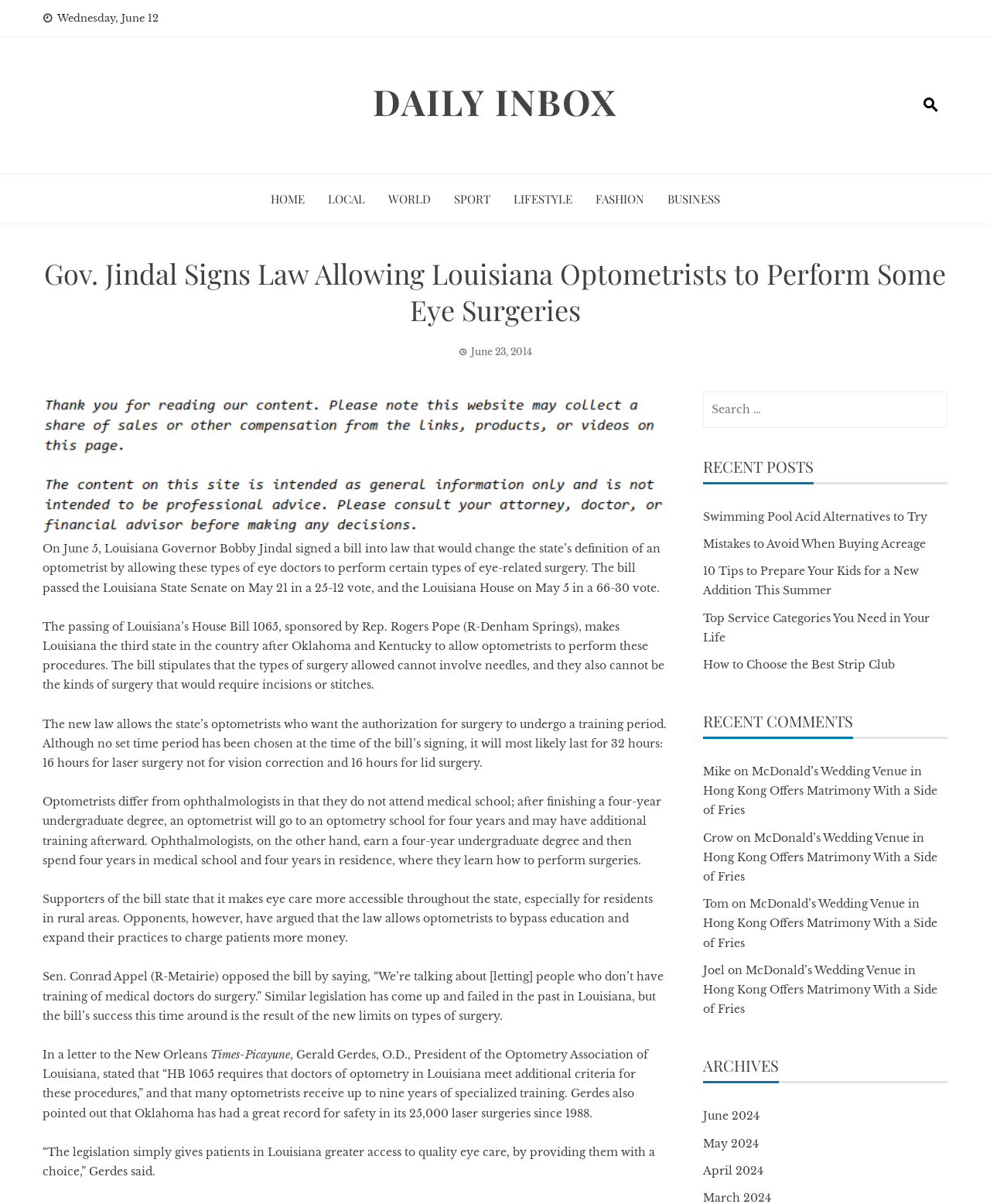Identify the bounding box coordinates necessary to click and complete the given instruction: "Click on the 'DAILY INBOX' link".

[0.377, 0.065, 0.623, 0.104]